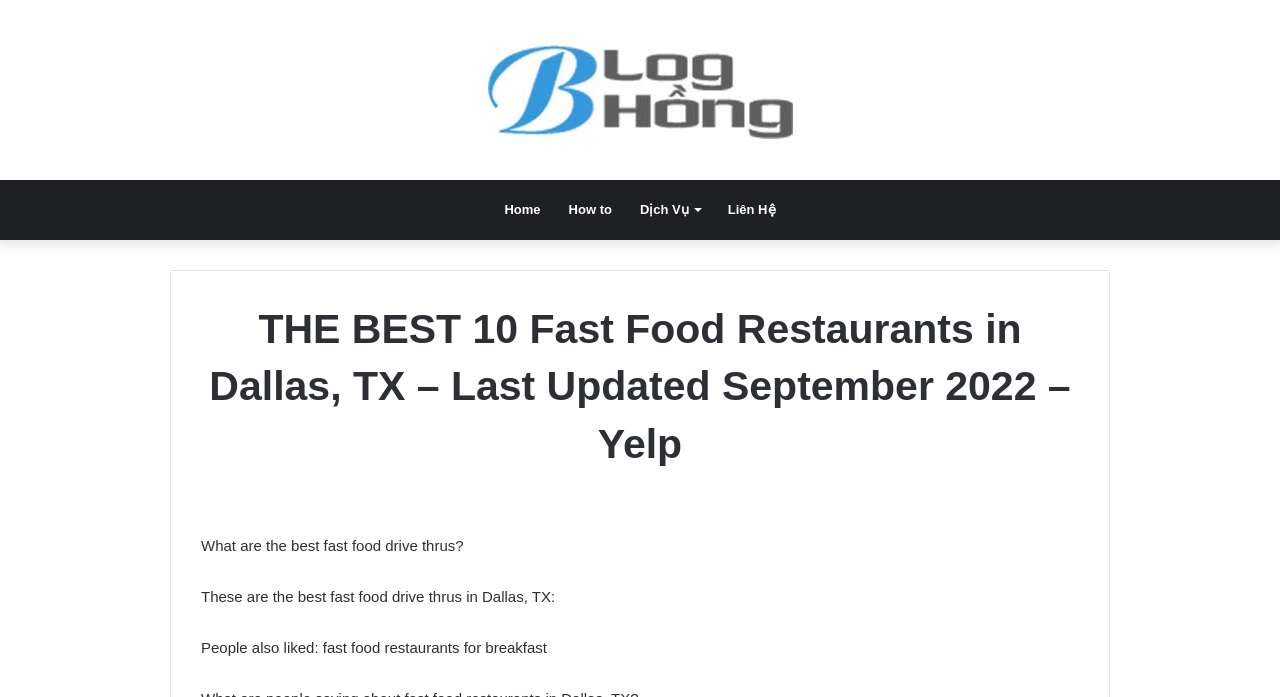How many links are in the primary navigation?
Please provide a single word or phrase in response based on the screenshot.

5